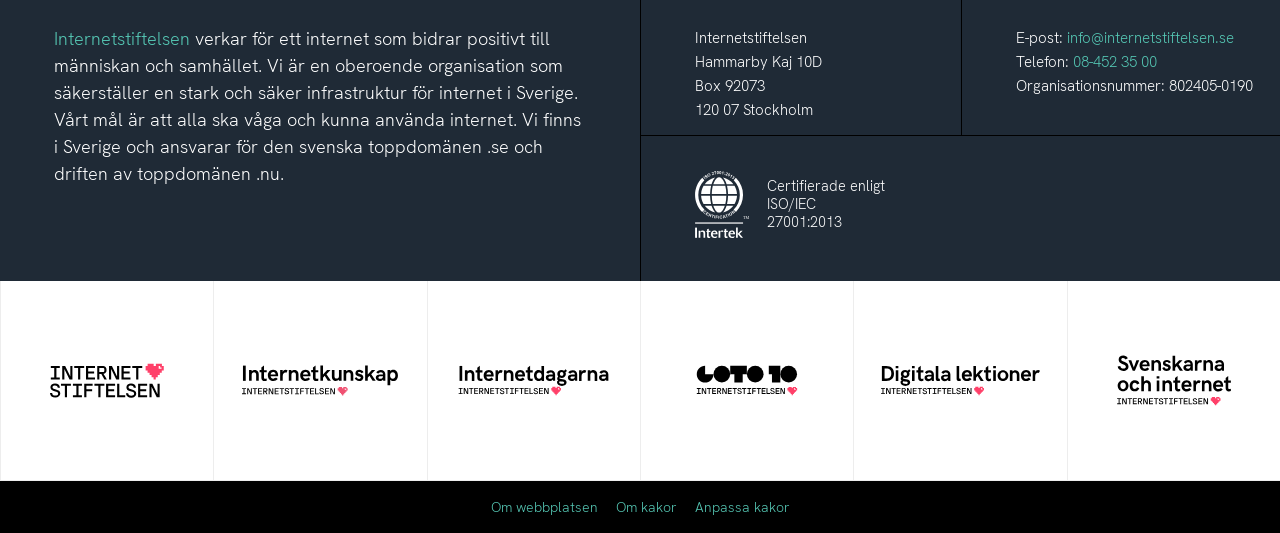What is the certification of the organization?
Please use the image to deliver a detailed and complete answer.

The image element with description 'Certifierade enligt ISO/IEC 27001:2013' indicates that the organization is certified according to the ISO/IEC 27001:2013 standard.